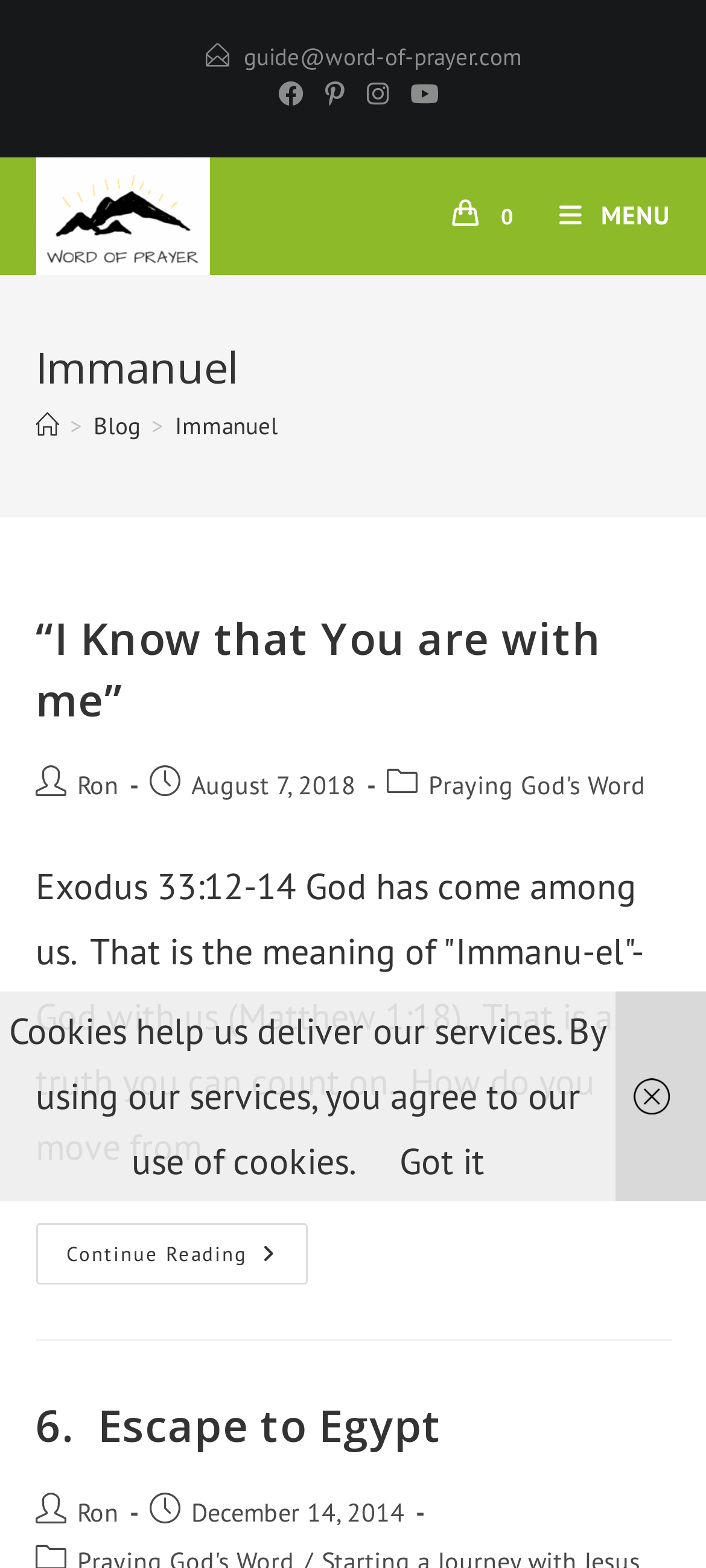Given the element description: "Immanuel", predict the bounding box coordinates of the UI element it refers to, using four float numbers between 0 and 1, i.e., [left, top, right, bottom].

[0.247, 0.262, 0.394, 0.282]